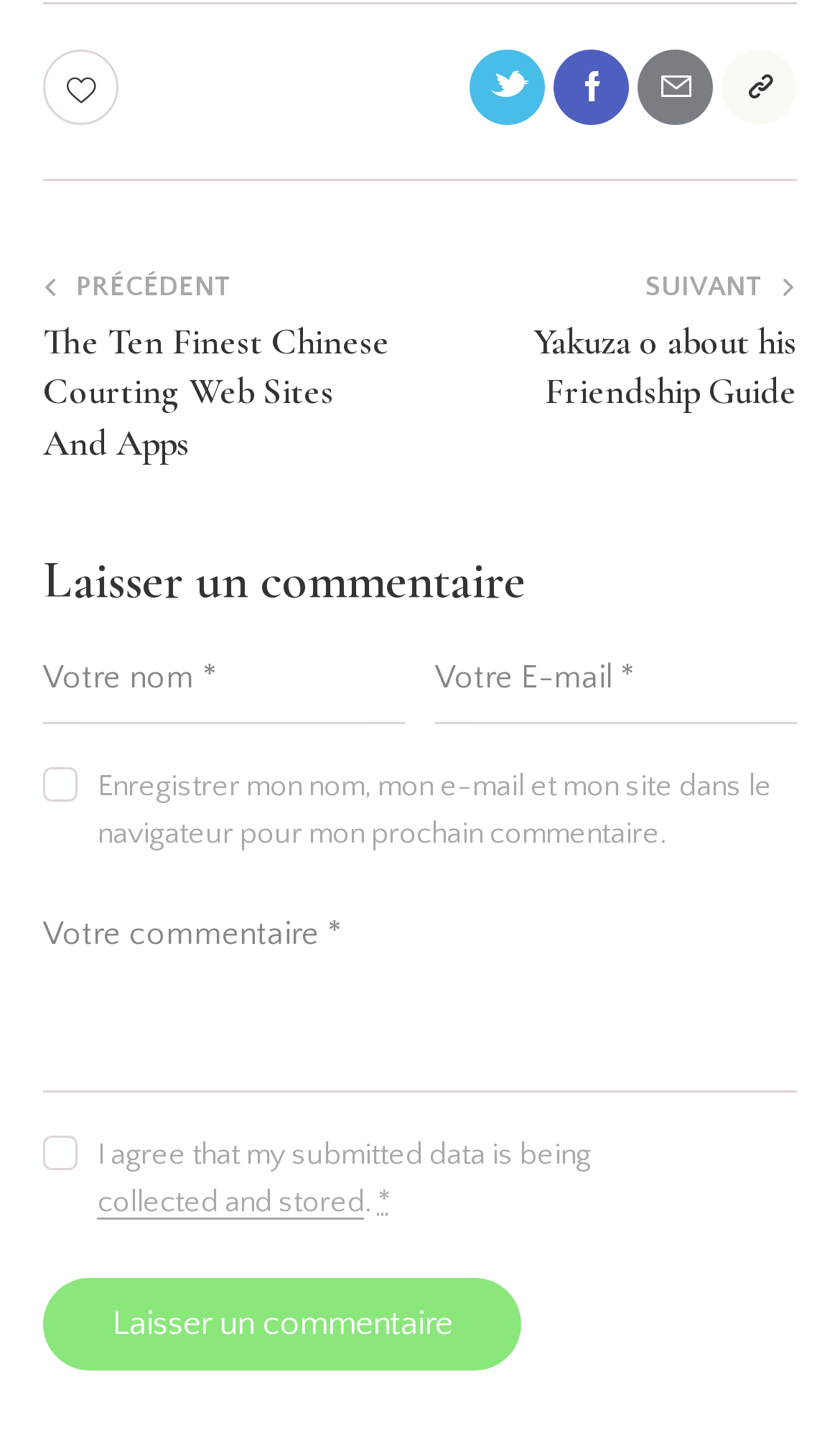What is the purpose of the checkbox at the bottom?
Please give a detailed and elaborate explanation in response to the question.

The checkbox at the bottom of the page has a label 'I agree that my submitted data is being collected and stored. *'. This suggests that the purpose of the checkbox is to obtain the user's consent for collecting and storing their submitted data.